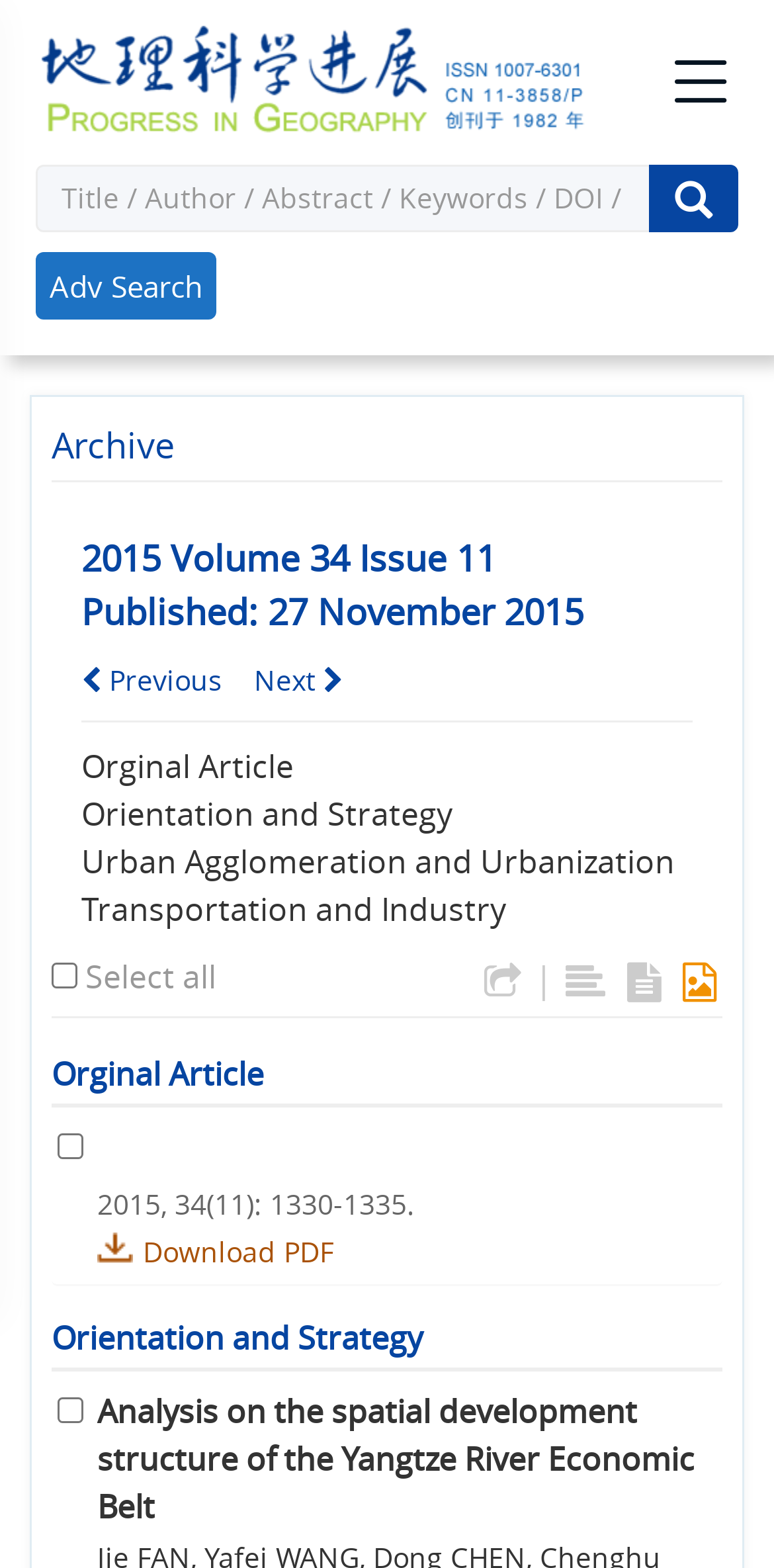Find the bounding box coordinates for the UI element whose description is: "name="Submit"". The coordinates should be four float numbers between 0 and 1, in the format [left, top, right, bottom].

[0.838, 0.105, 0.954, 0.148]